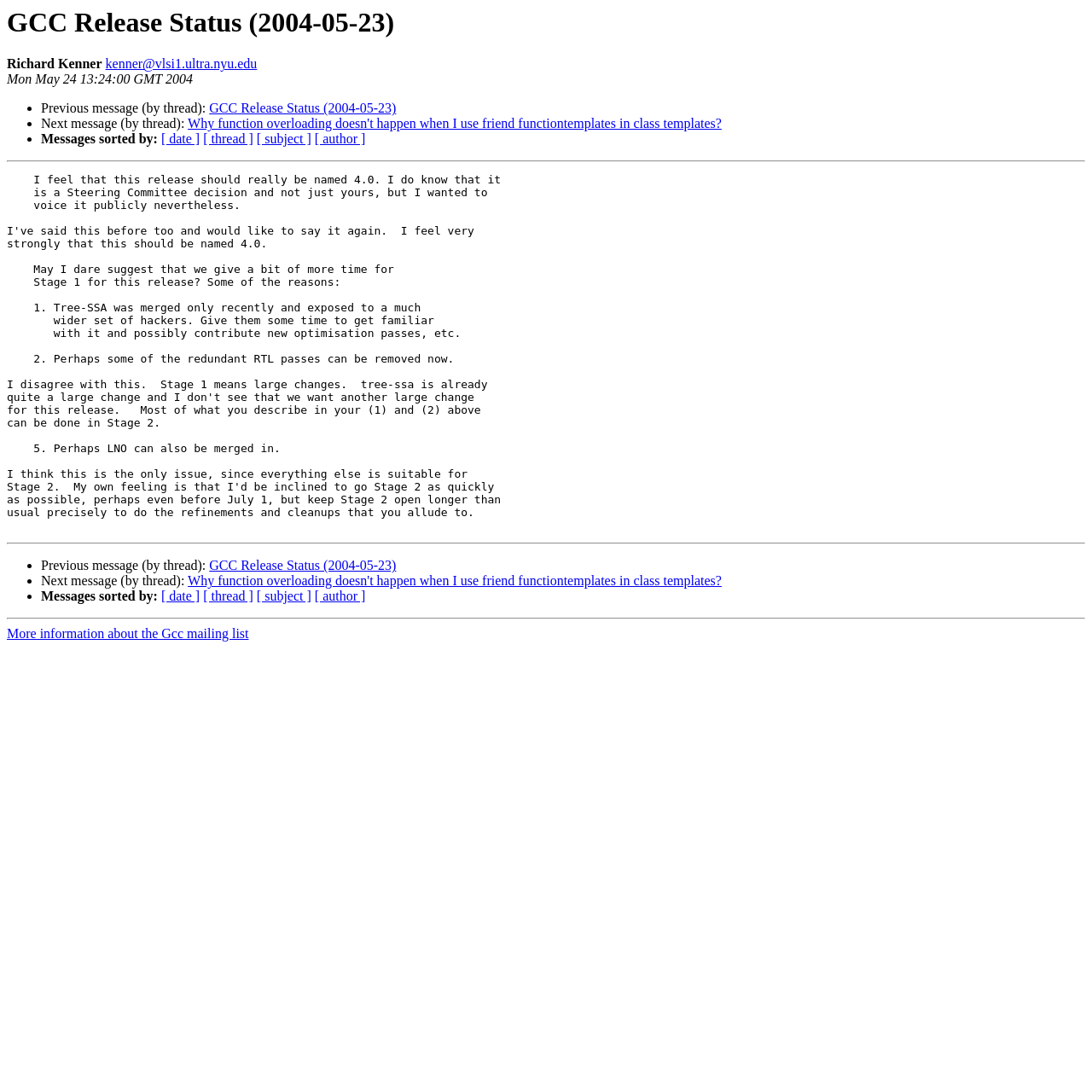What is the date of the message?
Refer to the screenshot and deliver a thorough answer to the question presented.

The date of the message is Mon May 24 13:24:00 GMT 2004, which is indicated by the StaticText element 'Mon May 24 13:24:00 GMT 2004' at the top of the webpage.